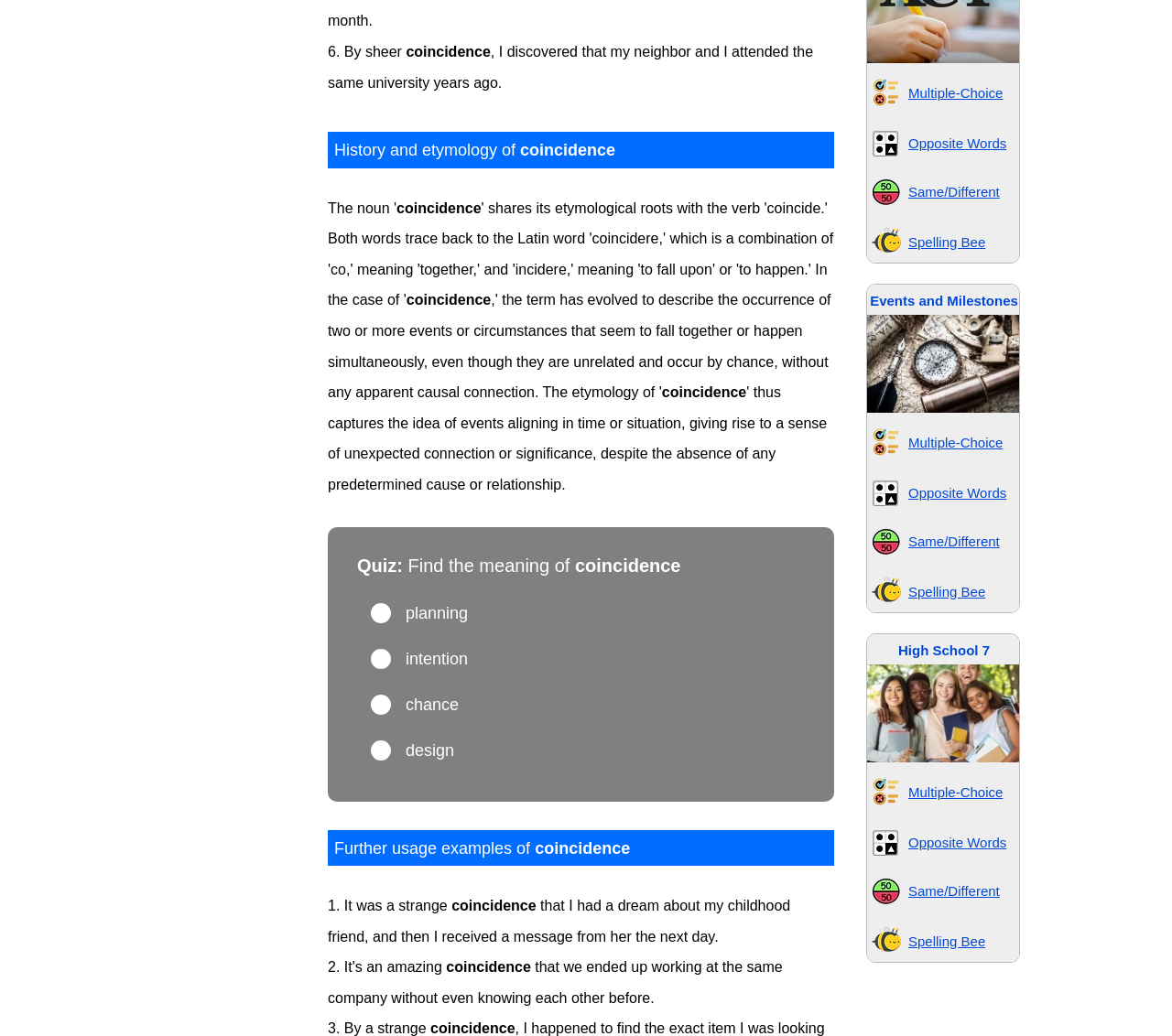What are the options for the quiz 'Find the meaning of coincidence'?
Please provide a single word or phrase as your answer based on the image.

planning, intention, chance, design